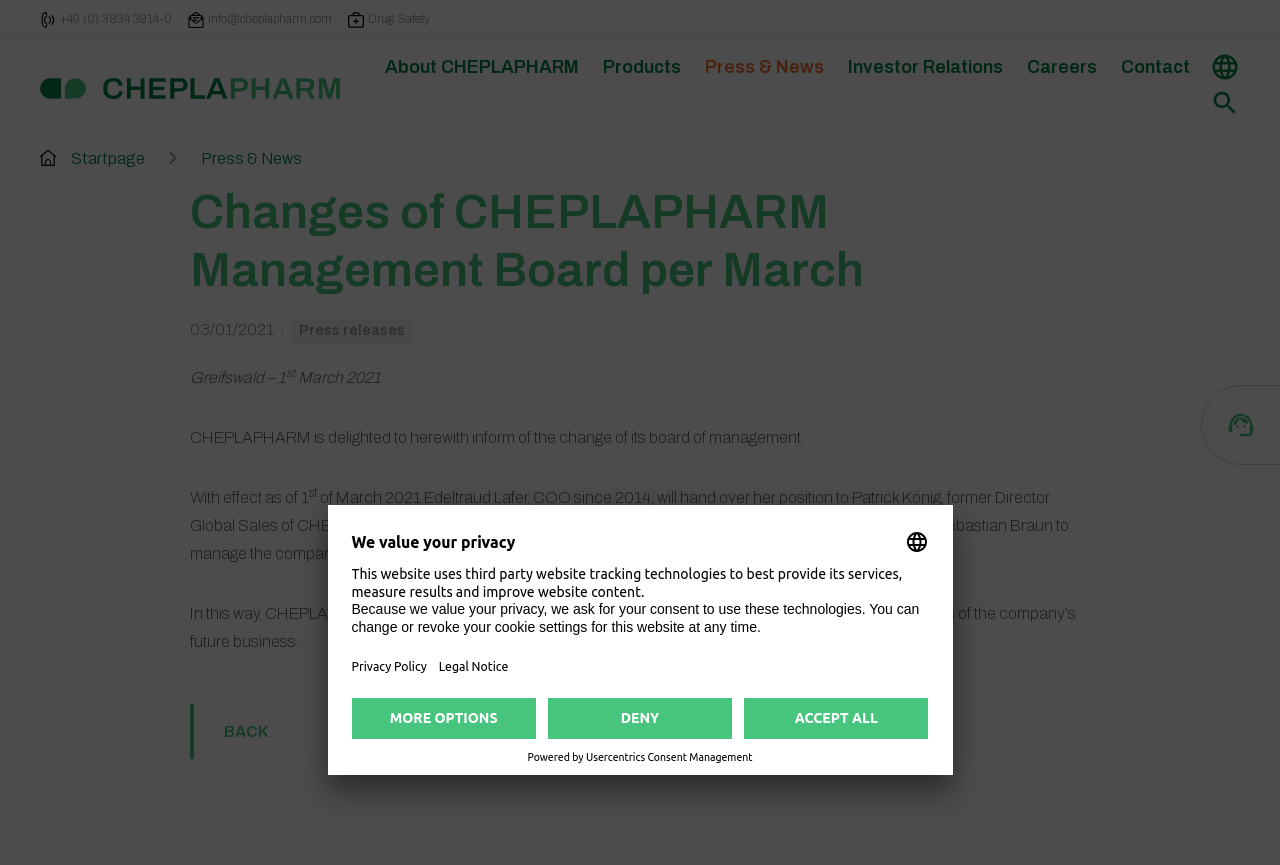Find the coordinates for the bounding box of the element with this description: "Living in Greifswald".

[0.614, 0.095, 0.748, 0.142]